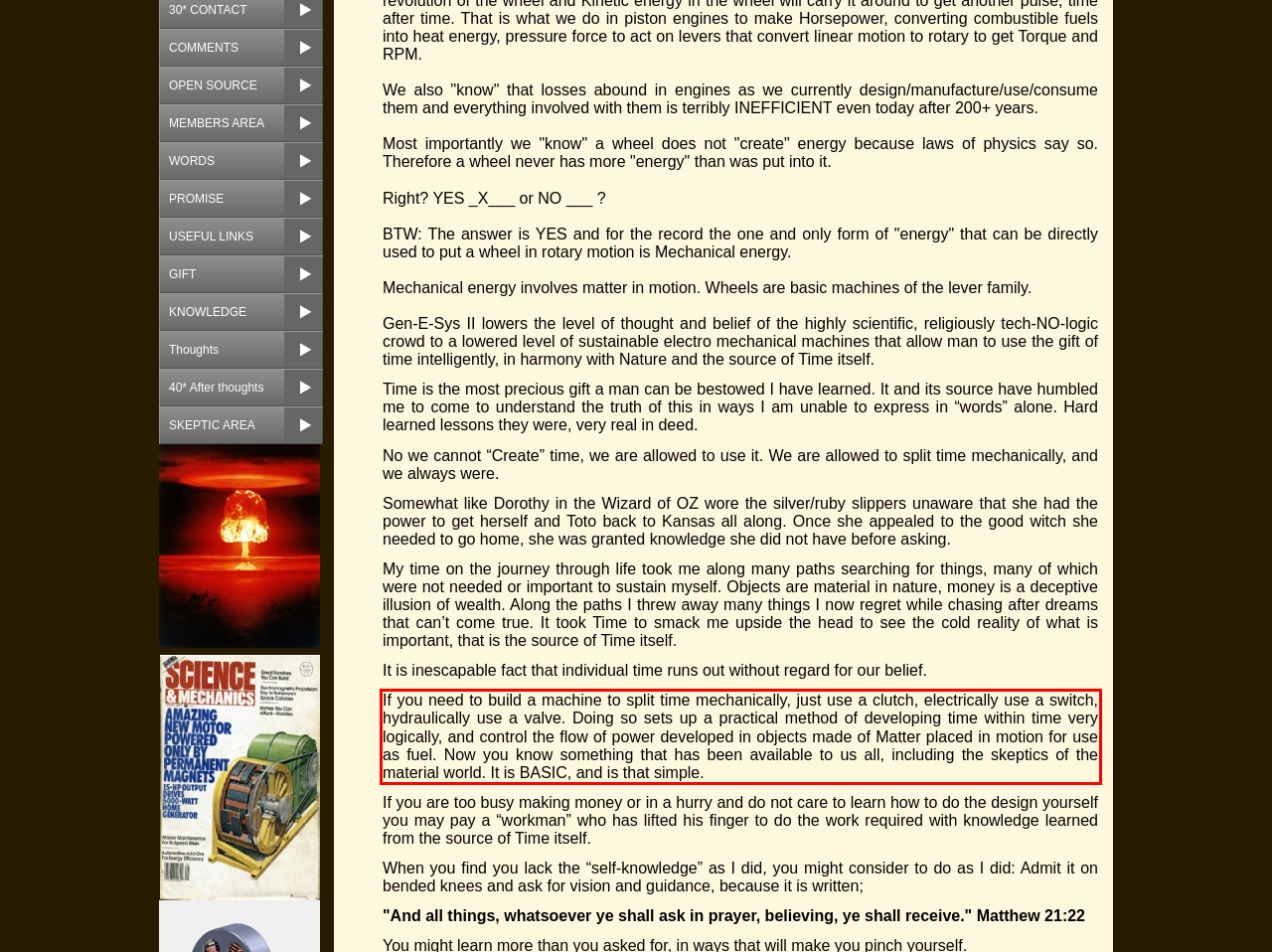Using the provided screenshot of a webpage, recognize the text inside the red rectangle bounding box by performing OCR.

If you need to build a machine to split time mechanically, just use a clutch, electrically use a switch, hydraulically use a valve. Doing so sets up a practical method of developing time within time very logically, and control the flow of power developed in objects made of Matter placed in motion for use as fuel. Now you know something that has been available to us all, including the skeptics of the material world. It is BASIC, and is that simple.